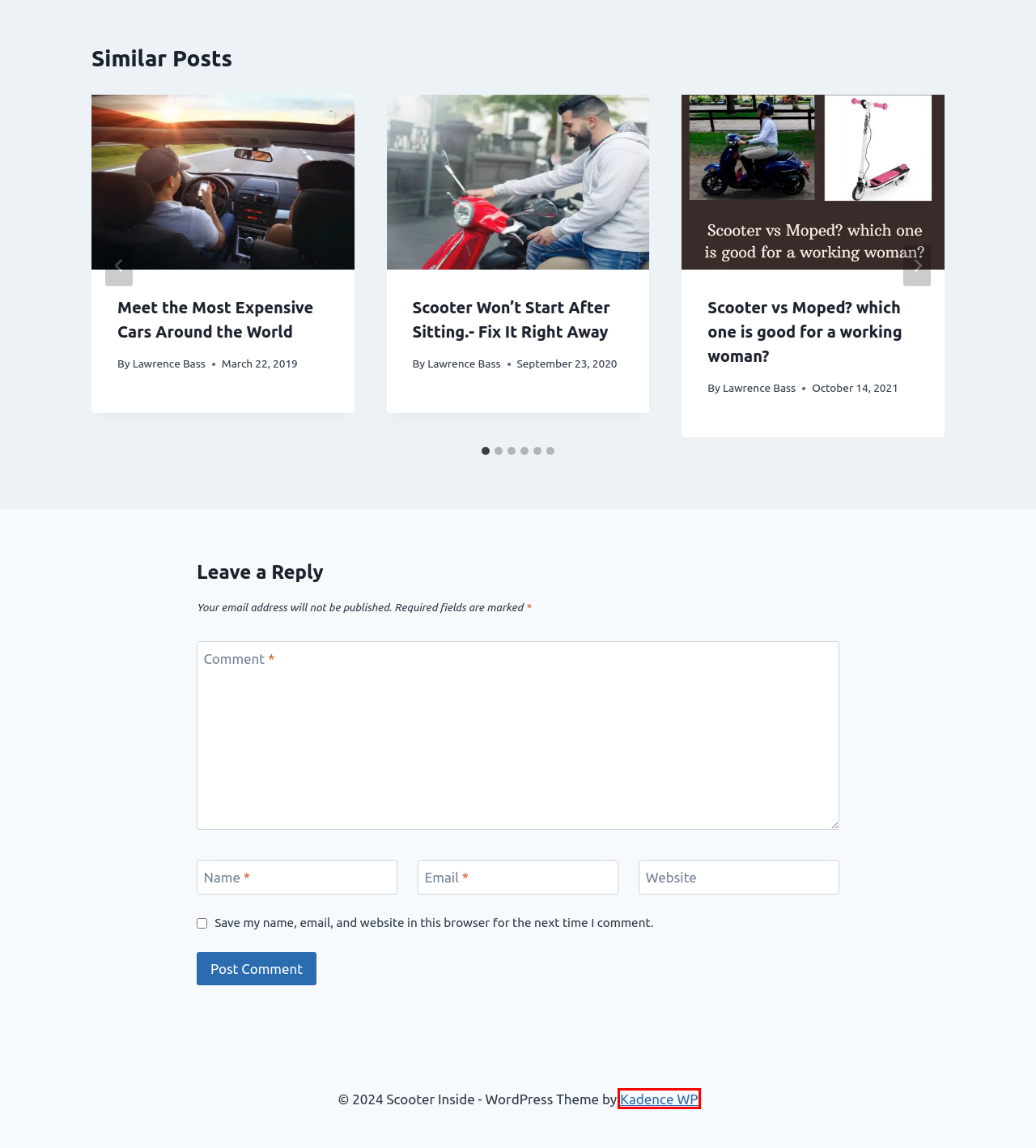Using the screenshot of a webpage with a red bounding box, pick the webpage description that most accurately represents the new webpage after the element inside the red box is clicked. Here are the candidates:
A. electric scooter Archives | Scooter Inside
B. Meet the Most Expensive Cars Around the World
C. petrol powered mobility scooter |scooterinside
D. 5 best cheap stunt scooters | scooterinside
E. Scooter vs Moped? which one is good for a working woman?
F. Do Electric Scooters Need A License?
G. Kadence WP | Free and Premium WordPress Themes & Plugins
H. Blog Archives | Scooter Inside

G